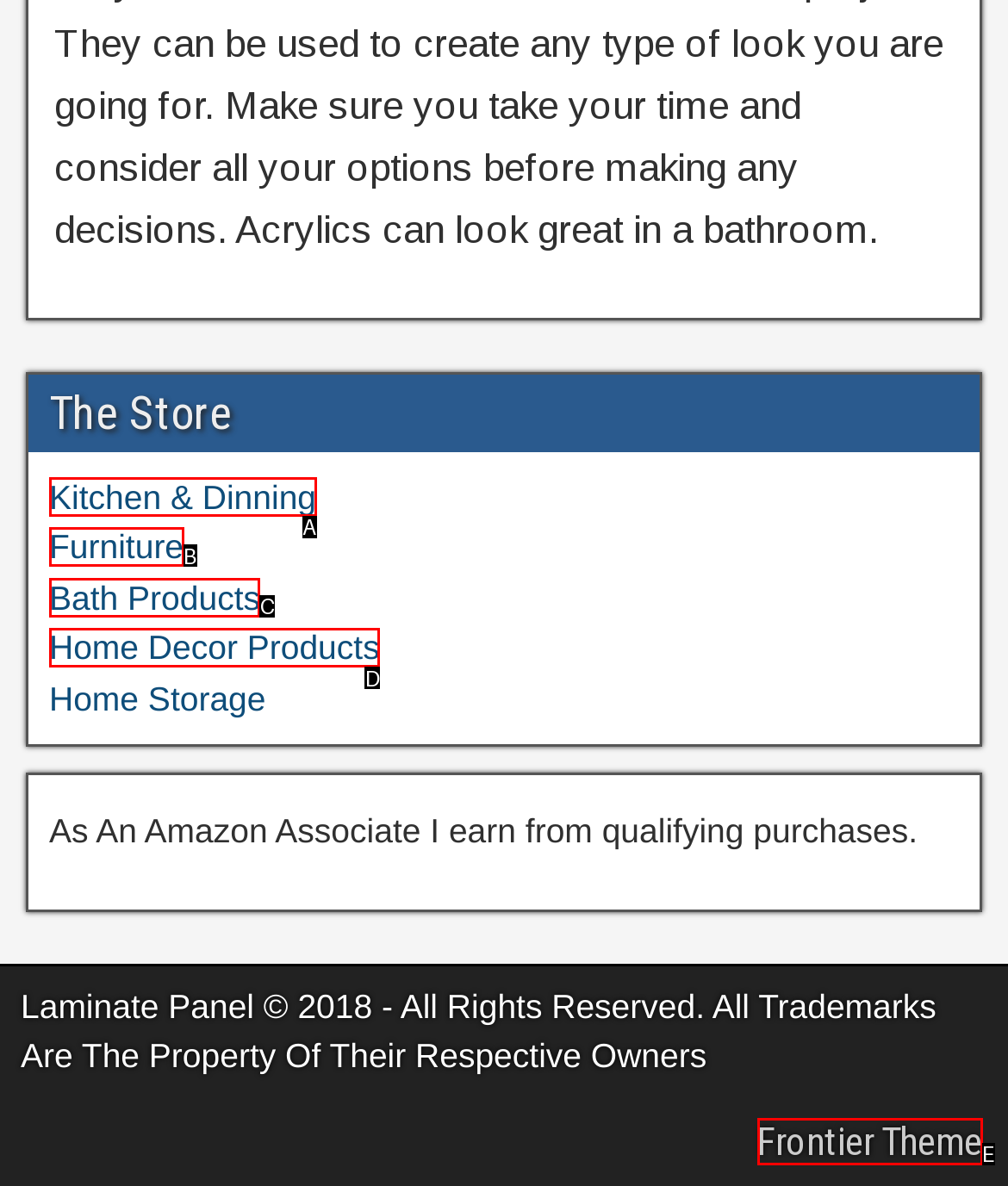Identify the HTML element that best matches the description: Kitchen & Dinning. Provide your answer by selecting the corresponding letter from the given options.

A